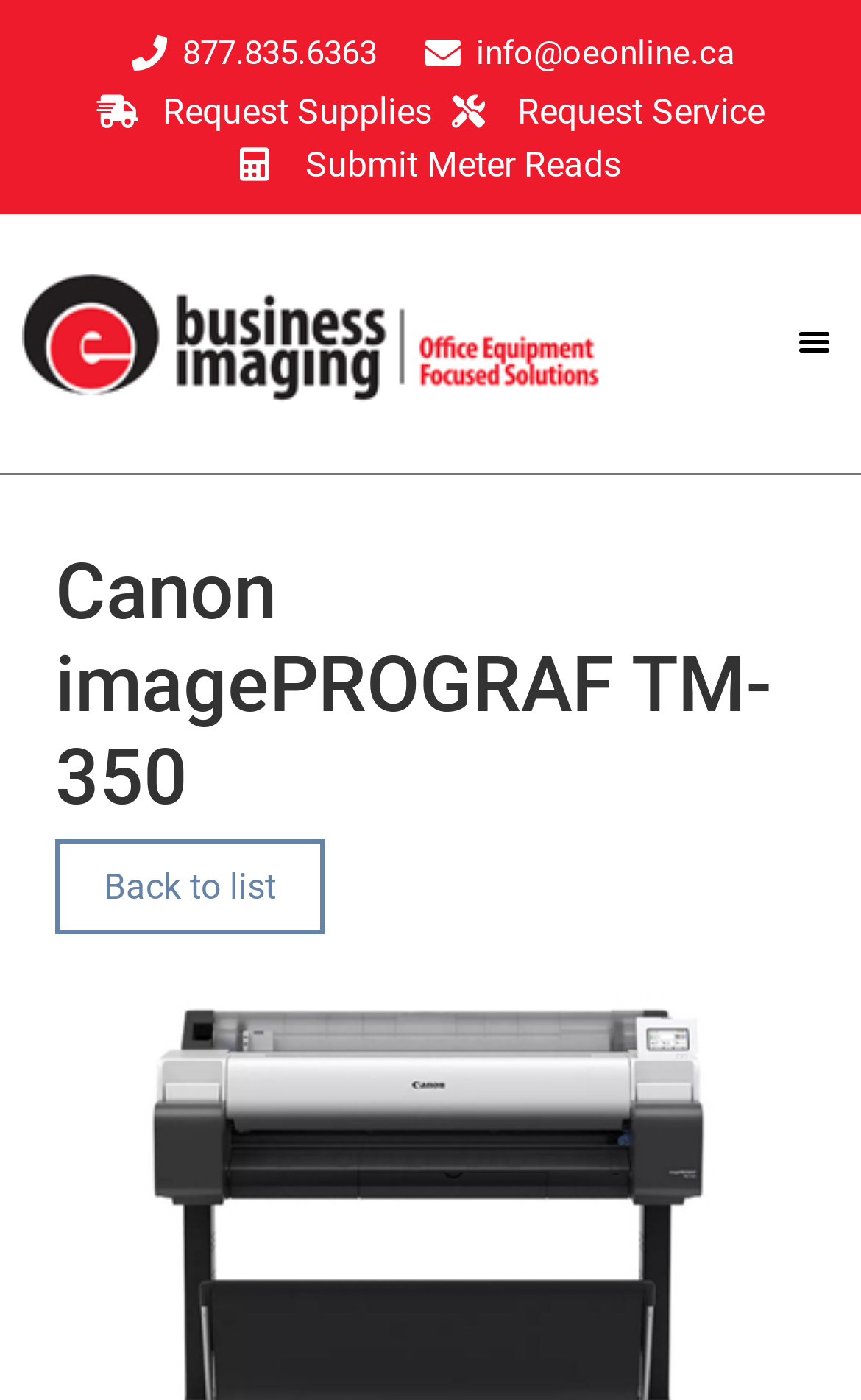What can be requested through the 'Request Service' link?
With the help of the image, please provide a detailed response to the question.

I inferred the purpose of the link by reading its text content 'Request Service' and understanding that it is likely a functionality provided by the website to request service for the printer.